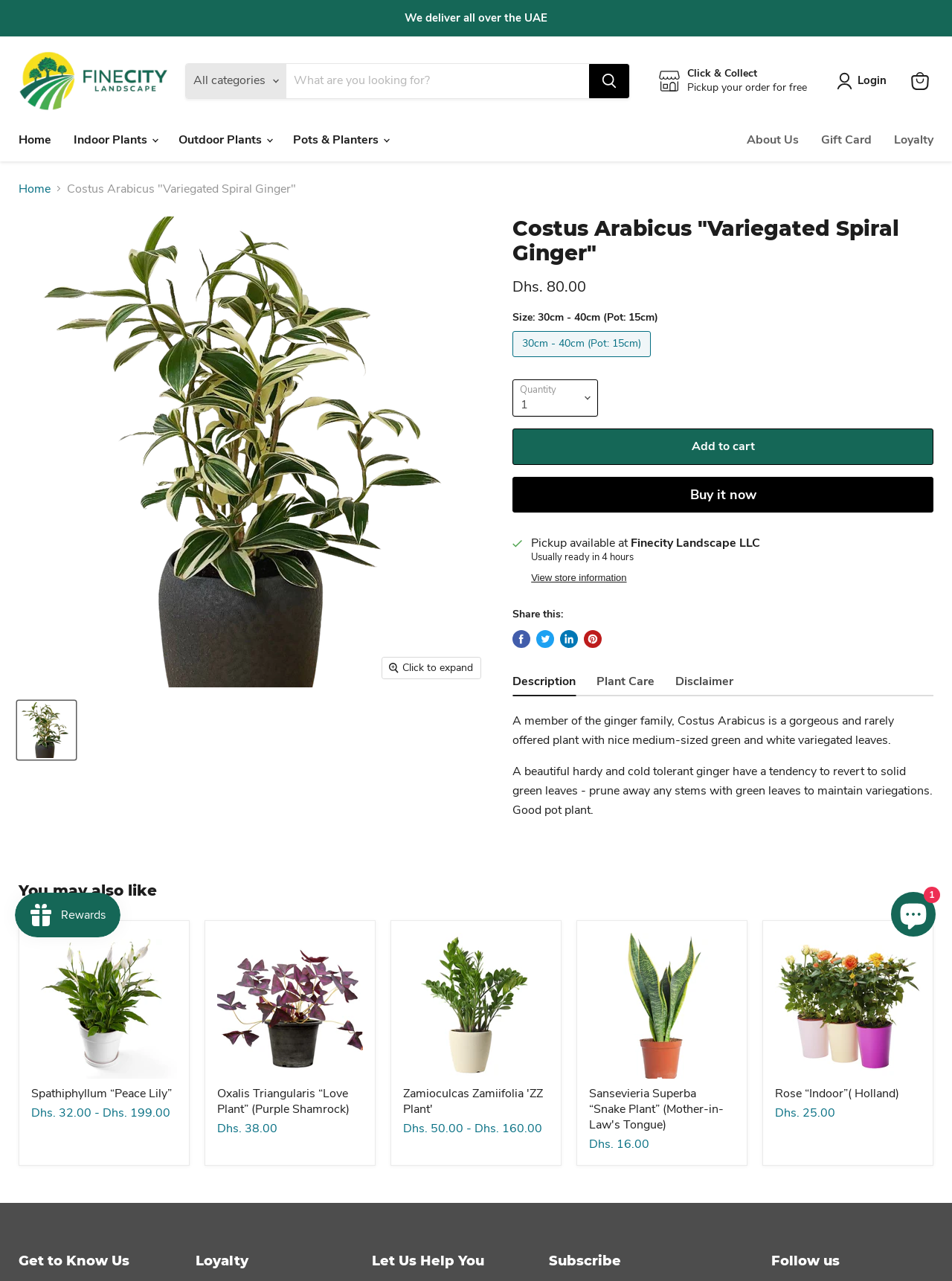Locate the bounding box coordinates for the element described below: "Spathiphyllum “Peace Lily”". The coordinates must be four float values between 0 and 1, formatted as [left, top, right, bottom].

[0.033, 0.847, 0.18, 0.86]